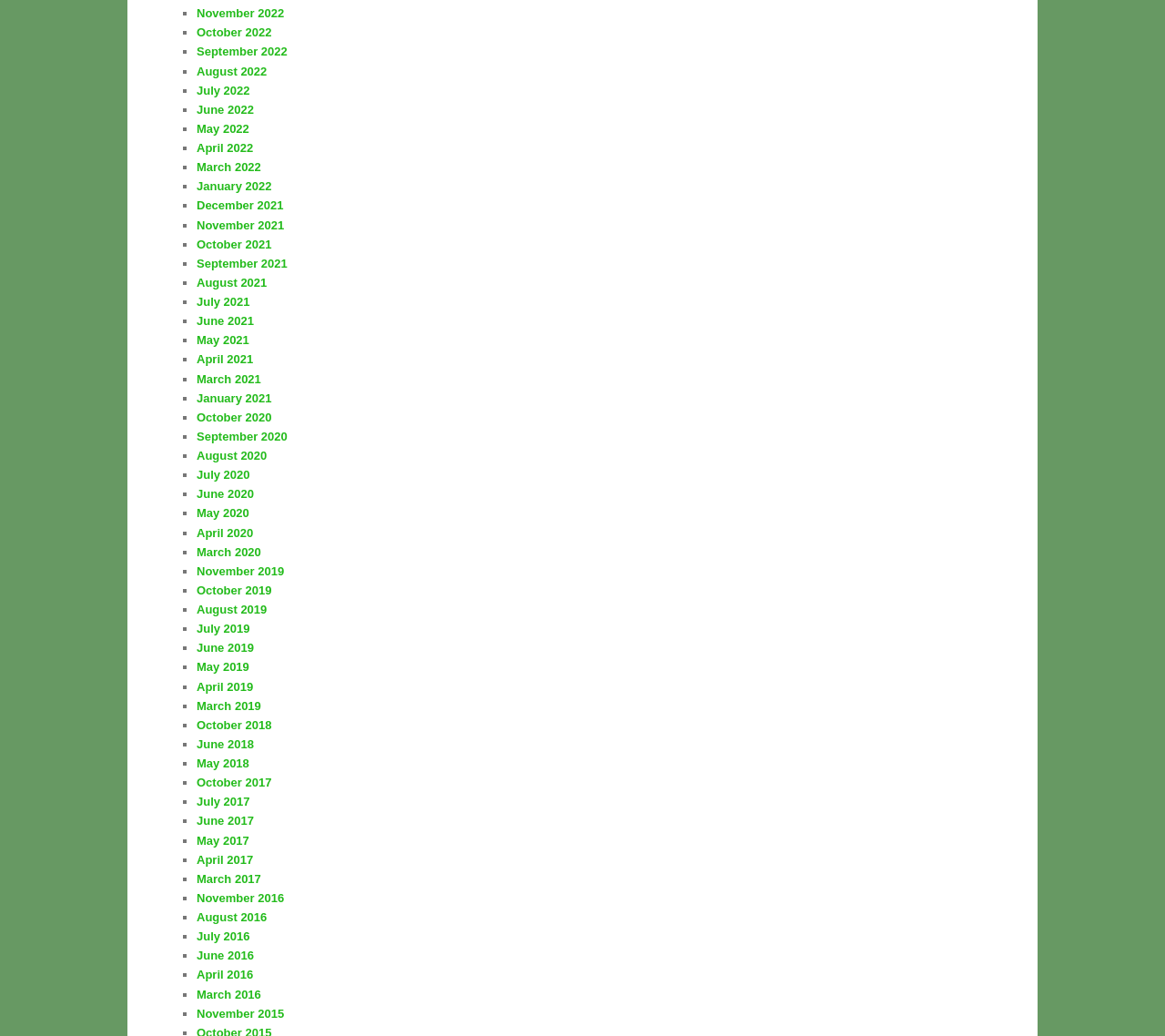Are the months listed in chronological order?
From the screenshot, provide a brief answer in one word or phrase.

No